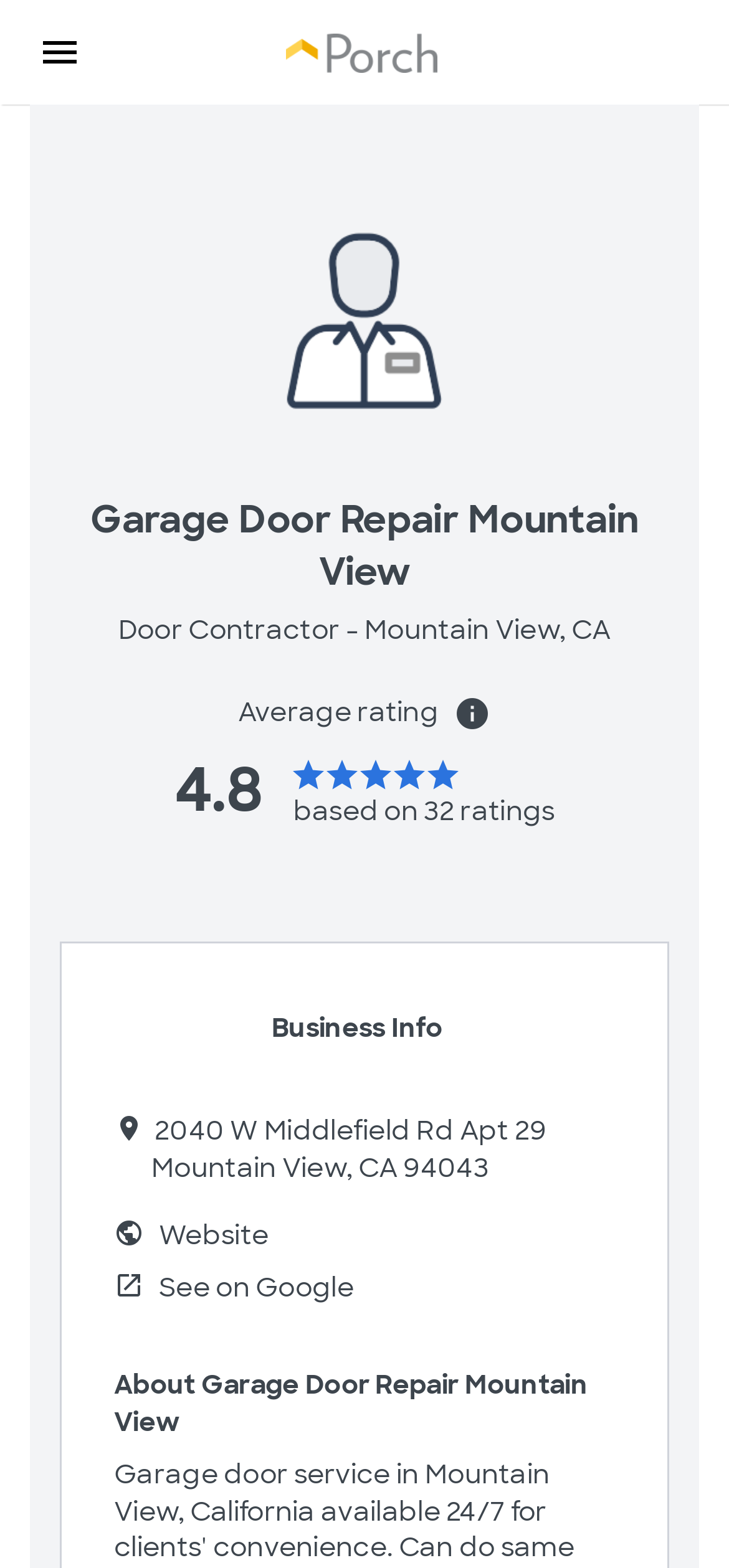Please provide a detailed answer to the question below based on the screenshot: 
What is the business category of Garage Door Repair Mountain View?

I found the business category by looking at the static text element 'Door Contractor' which is part of the business name and description.